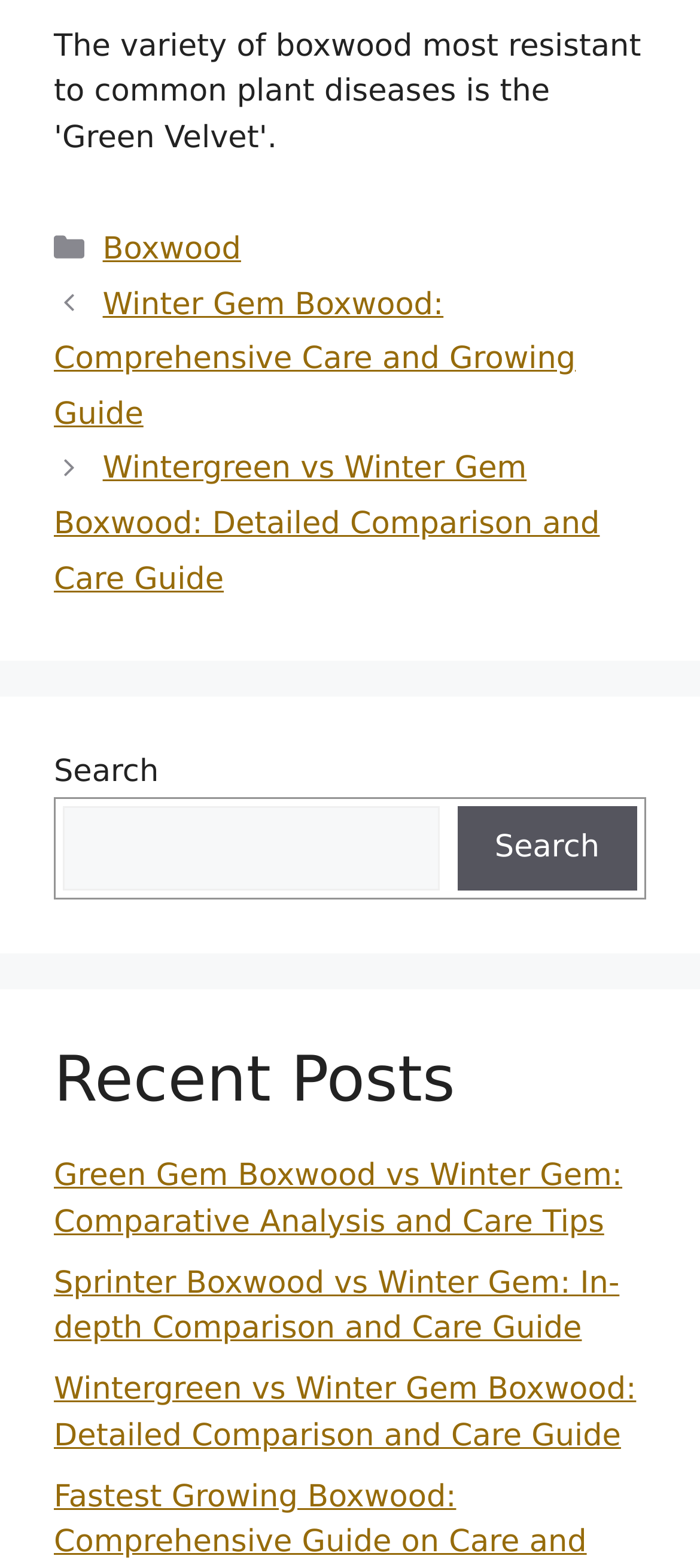Identify the bounding box coordinates for the element you need to click to achieve the following task: "View Winter Gem Boxwood care guide". The coordinates must be four float values ranging from 0 to 1, formatted as [left, top, right, bottom].

[0.077, 0.183, 0.822, 0.276]